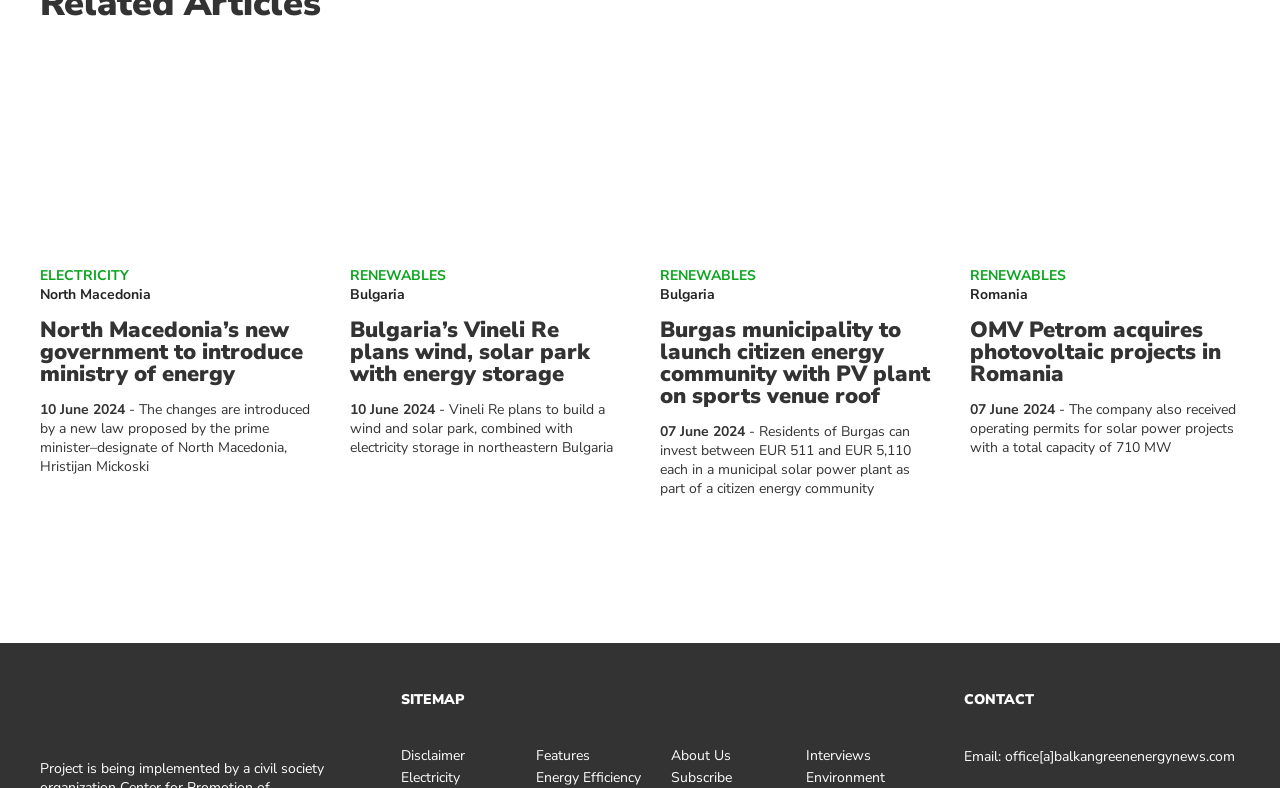Specify the bounding box coordinates of the area to click in order to execute this command: 'Read the article about Burgas municipality launching a citizen energy community with a PV plant on a sports venue roof'. The coordinates should consist of four float numbers ranging from 0 to 1, and should be formatted as [left, top, right, bottom].

[0.516, 0.405, 0.727, 0.517]